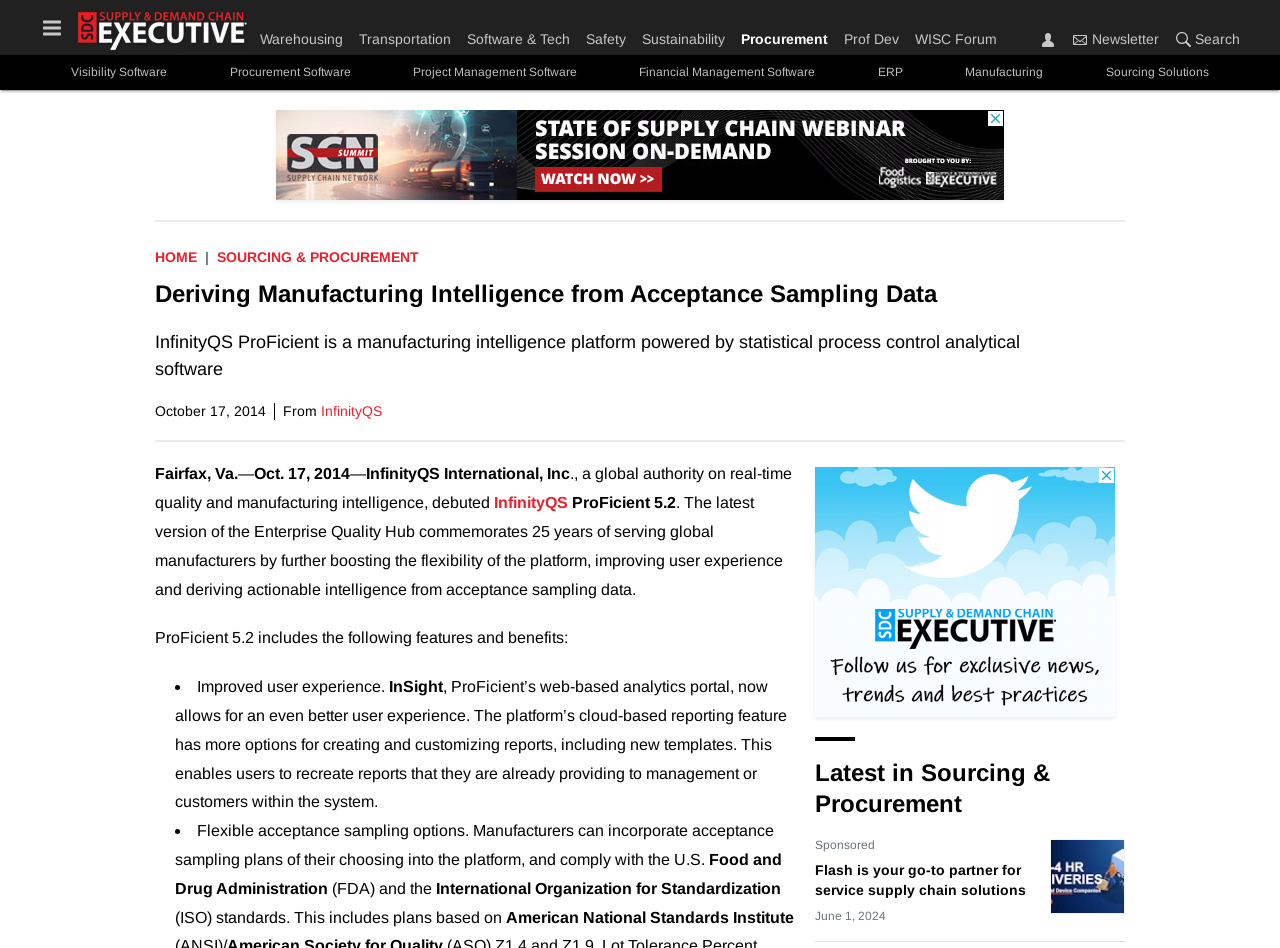Please identify the bounding box coordinates of the area that needs to be clicked to fulfill the following instruction: "Read more about manufacturing intelligence."

[0.736, 0.066, 0.833, 0.087]